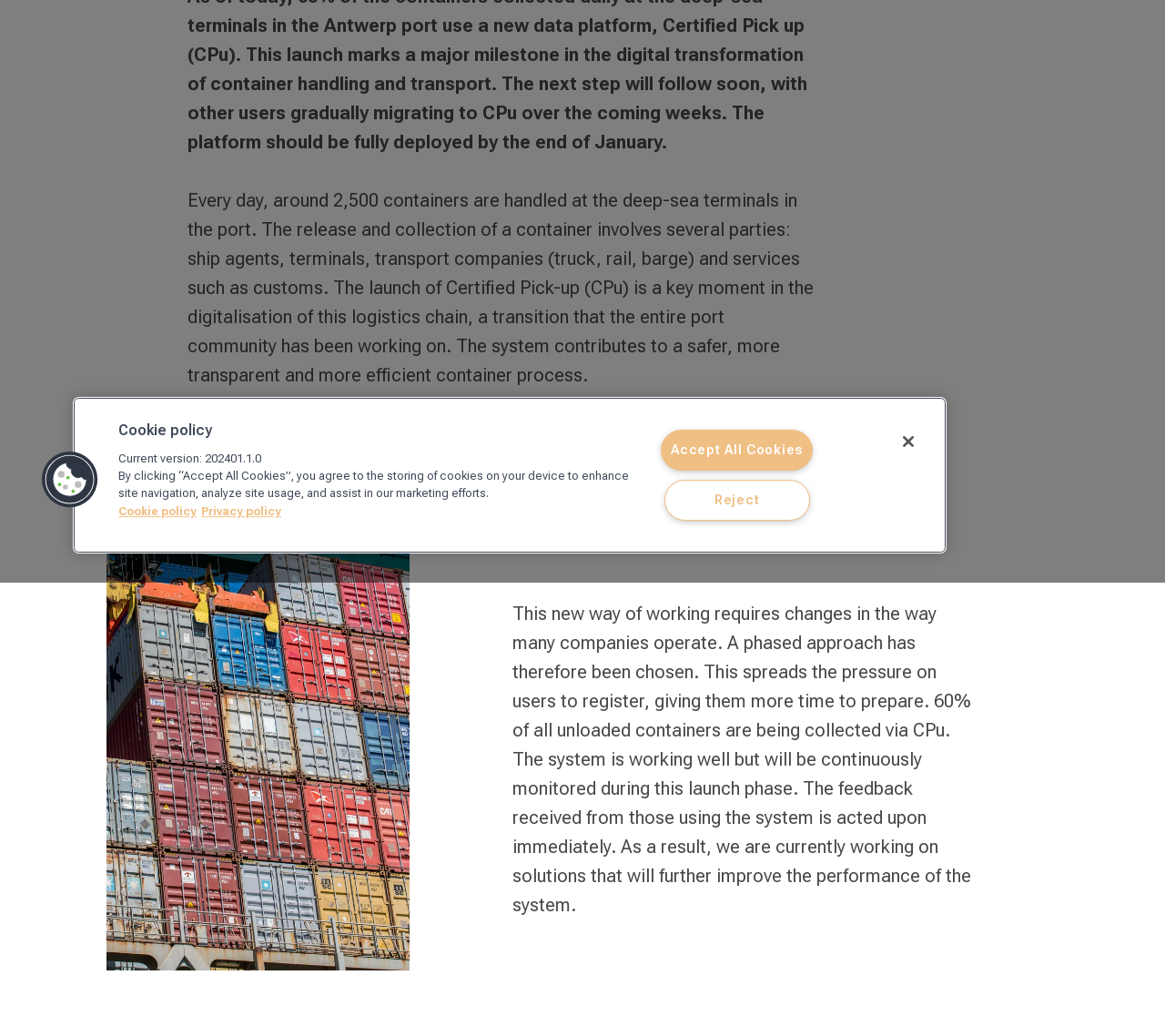Identify the bounding box coordinates for the UI element described as follows: "Send Feedback". Ensure the coordinates are four float numbers between 0 and 1, formatted as [left, top, right, bottom].

None